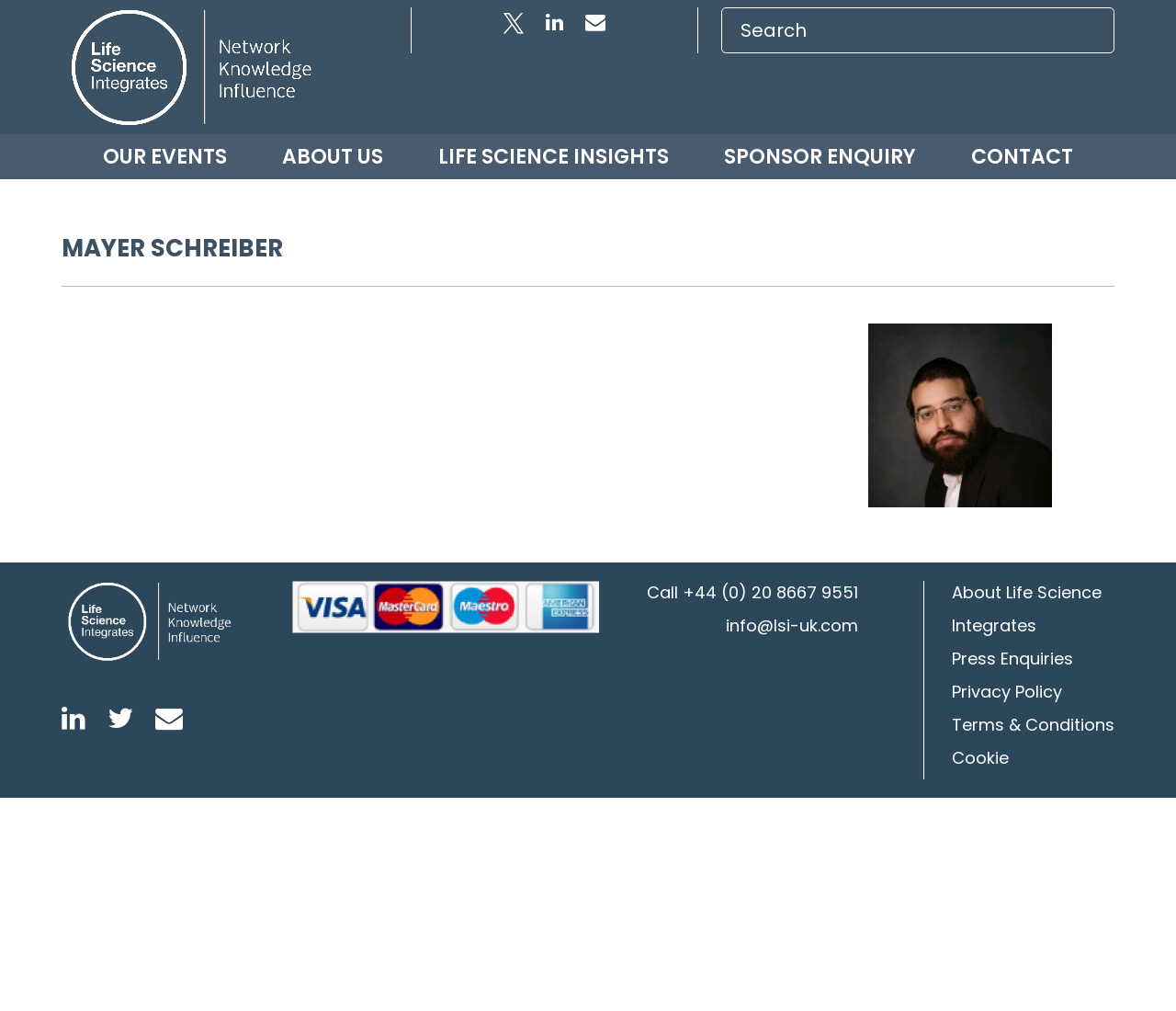Find the bounding box coordinates of the element to click in order to complete the given instruction: "Click the logo."

[0.052, 0.055, 0.283, 0.076]